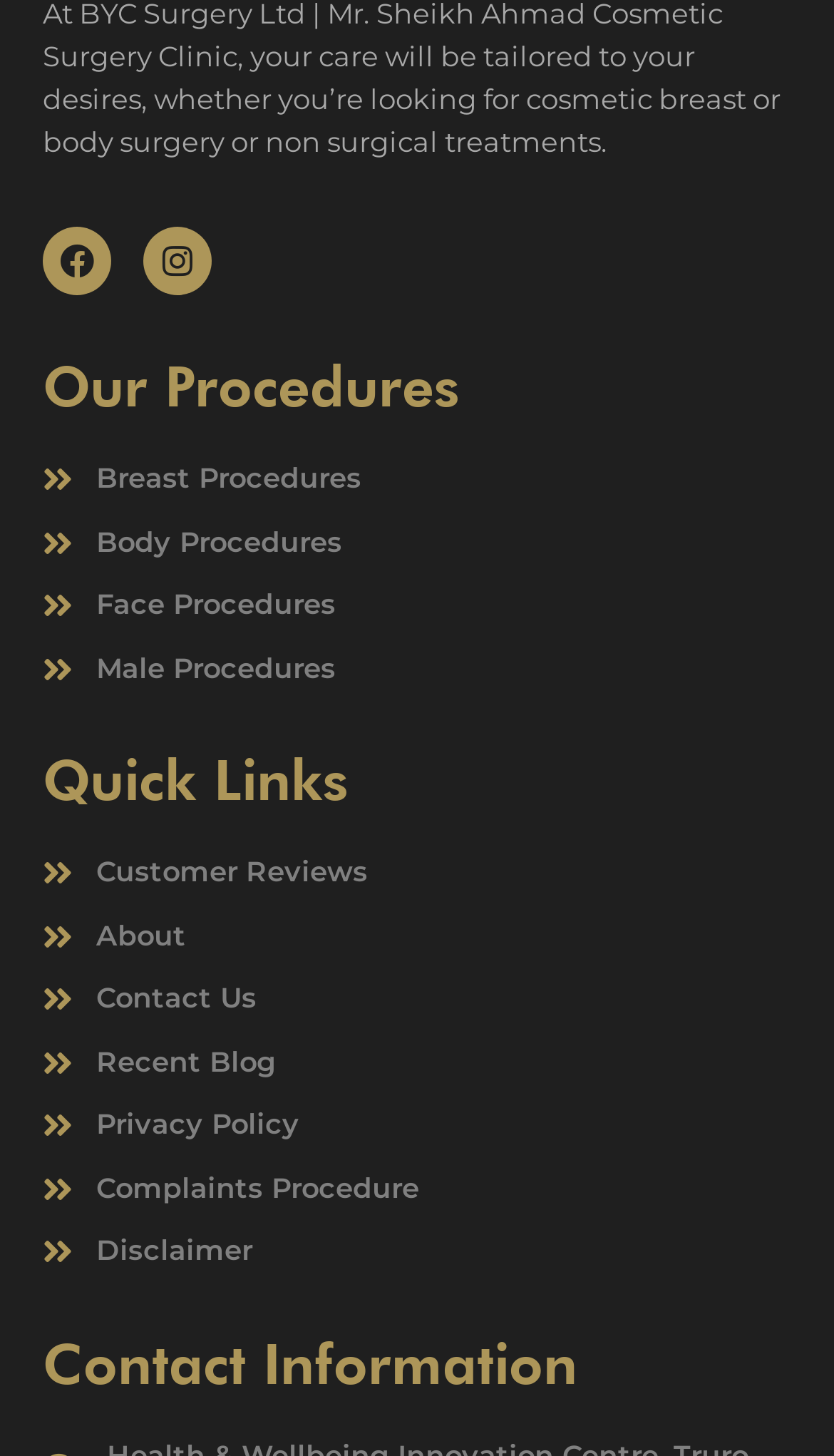Identify the bounding box coordinates for the UI element described as: "Face Procedures".

[0.051, 0.402, 0.949, 0.43]